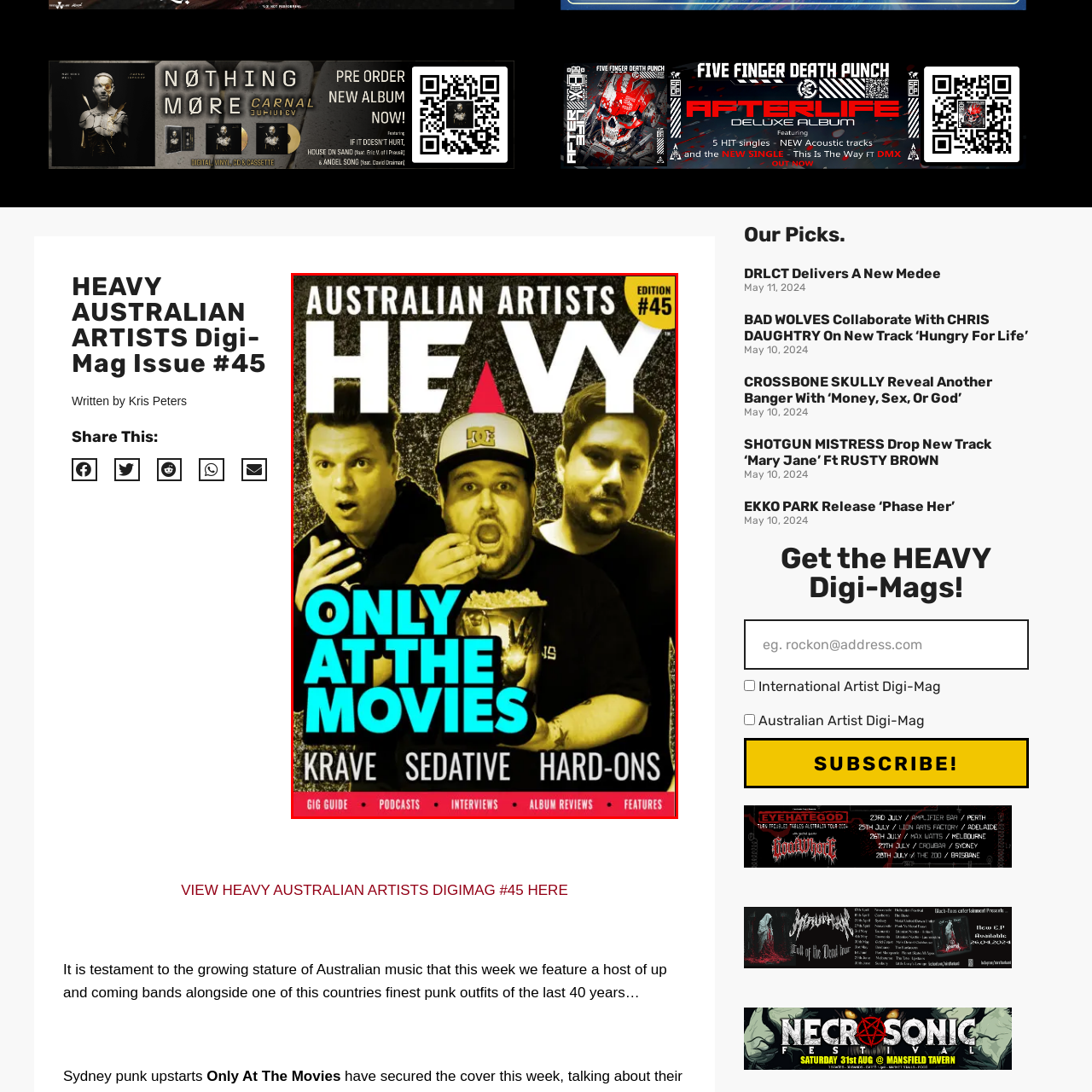What are the names of the artists featured in the issue? Check the image surrounded by the red bounding box and reply with a single word or a short phrase.

KRAVE, SEDATIVE, and HARD-ONS